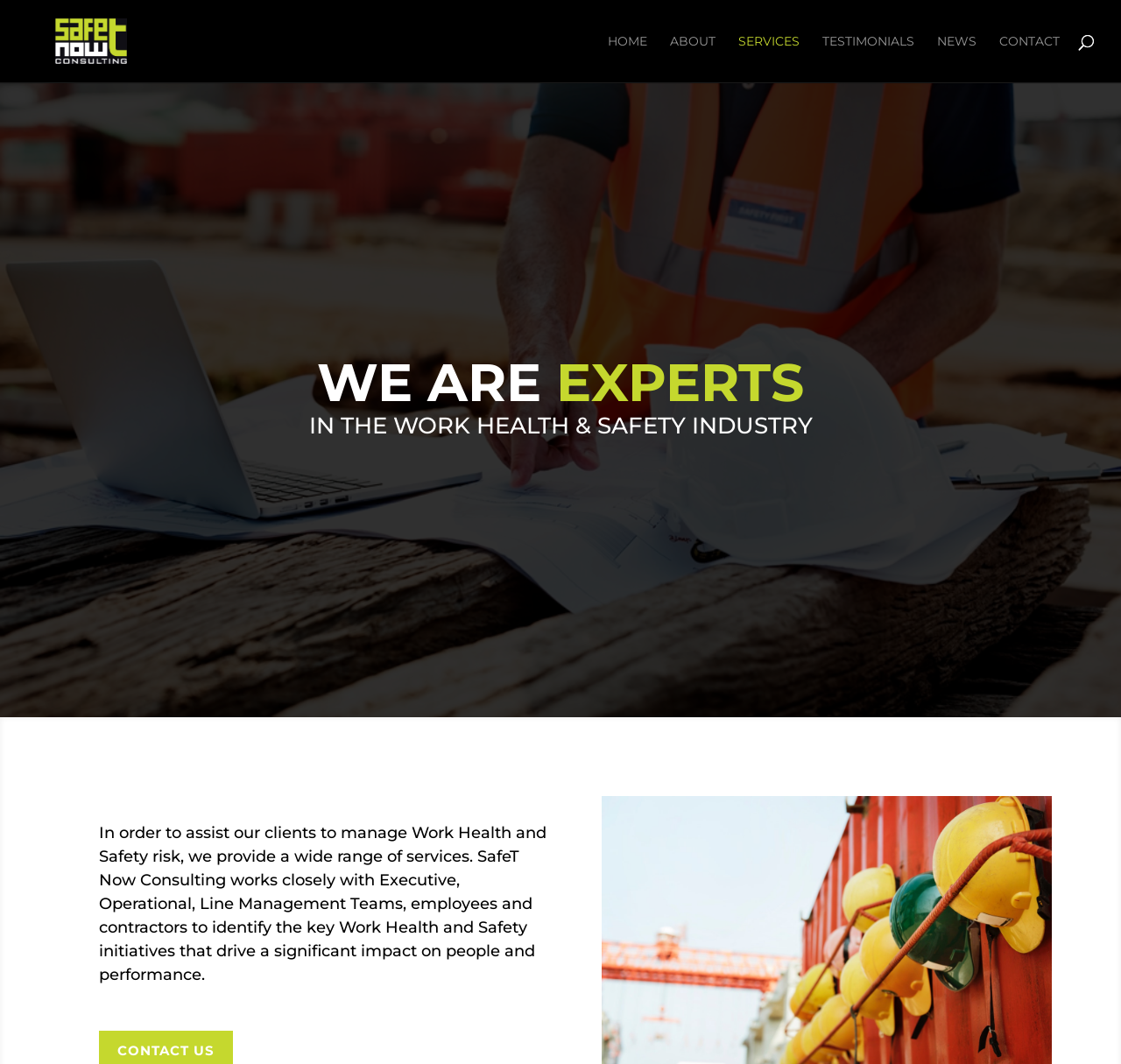What is the main focus of the company?
Please give a detailed and elaborate explanation in response to the question.

The main focus of the company is to assist clients in managing Work Health and Safety risks, as stated in the paragraph of text on the webpage. The company provides a wide range of services to achieve this goal.